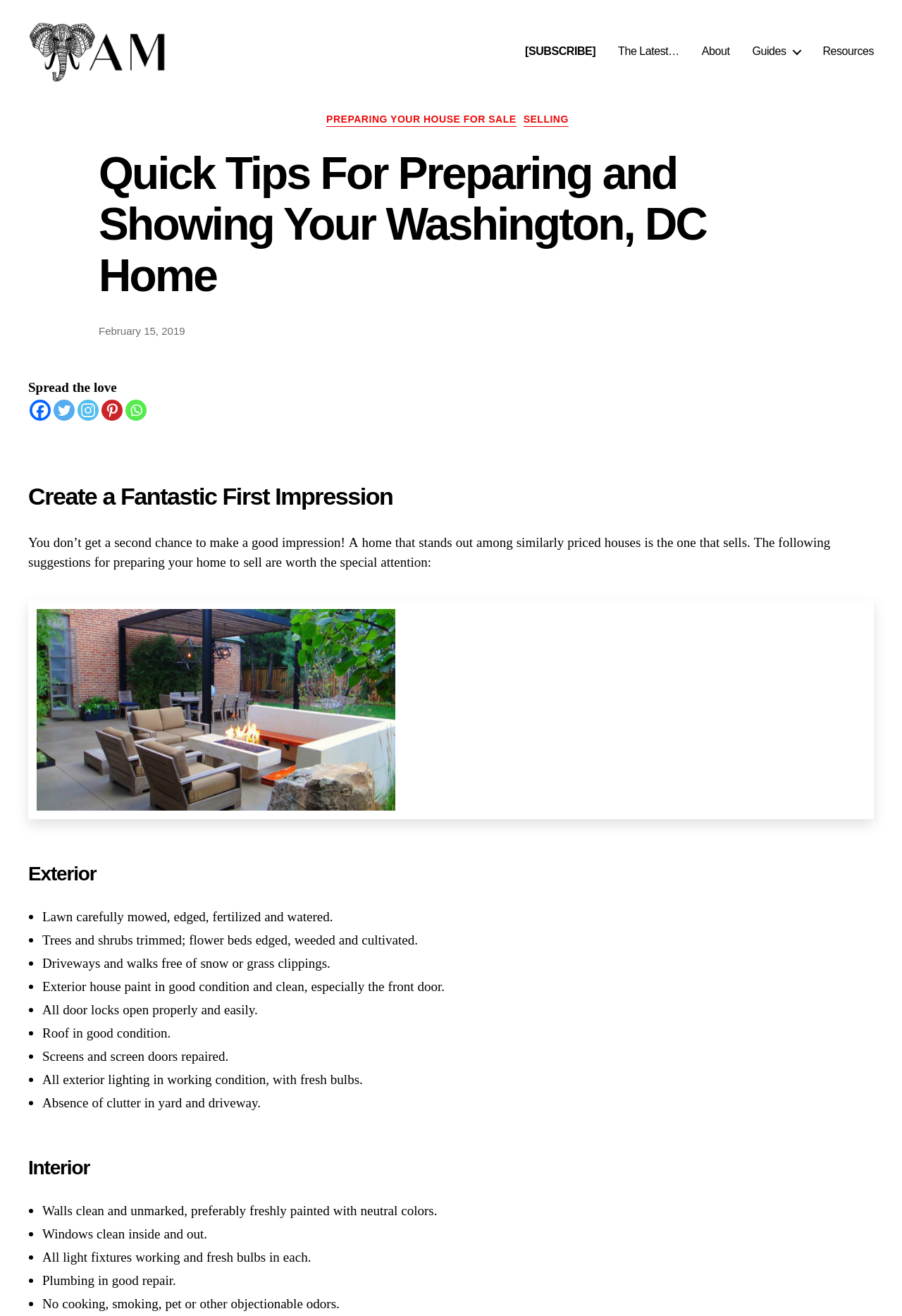What is the purpose of preparing a house for sale?
Provide an in-depth and detailed explanation in response to the question.

I inferred the answer by reading the introductory text, which states that a home that stands out among similarly priced houses is the one that sells, implying that the purpose of preparation is to make a good impression.